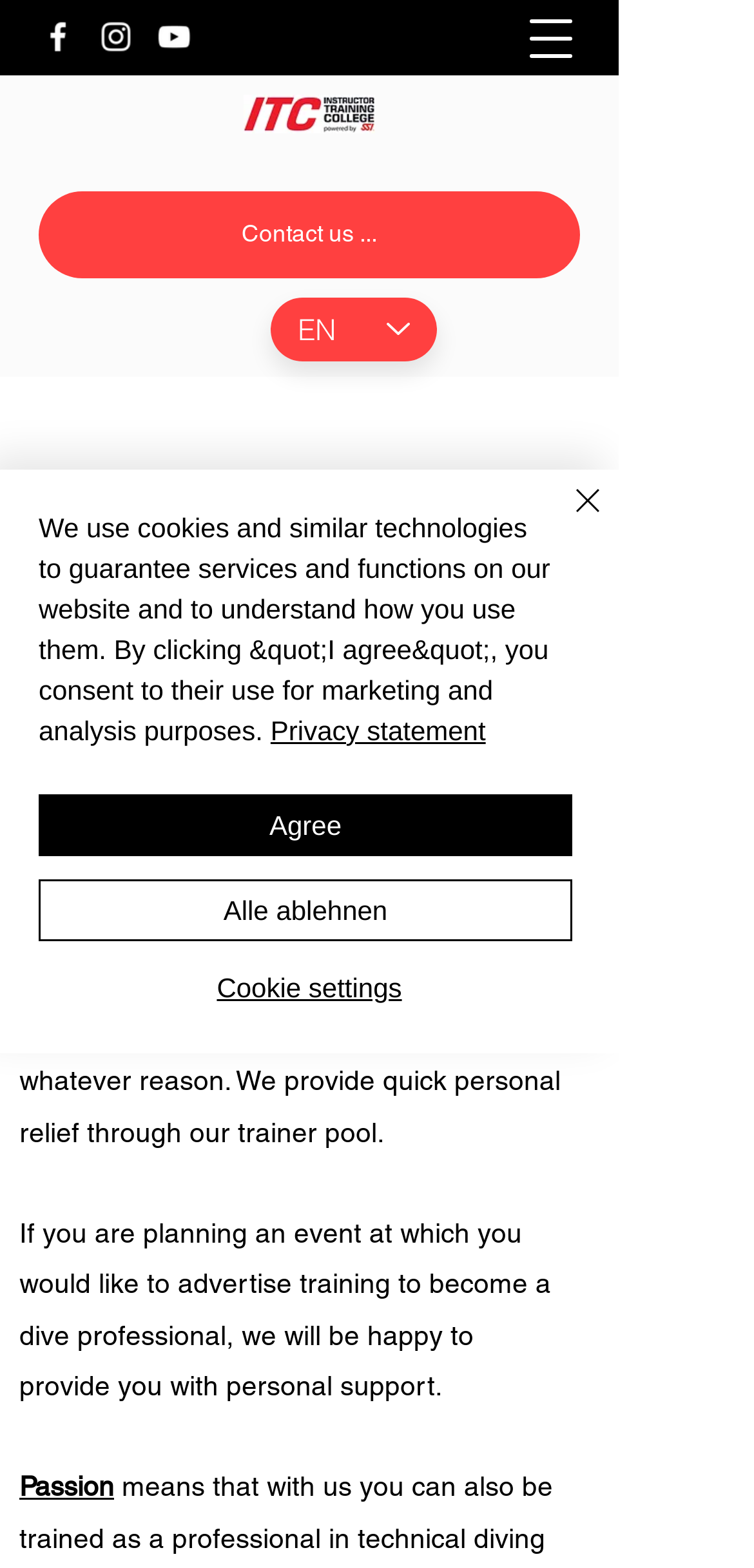Generate a thorough explanation of the webpage's elements.

This webpage is about SSI Instructor Training College, with a focus on their seminars and services. At the top left, there is a social bar with links to Facebook, Instagram, and YouTube, each accompanied by an image. Below the social bar, there is a logo image of SSIITC2.JPG. 

On the top right, there is a contact link and a language selector, currently set to English. 

The main content of the page is divided into sections. The first section has a heading "OTHER SEMINARS & SERVICE" and a paragraph of text that reads "Passion and flexibility are very important to us! If you are planning an event at which you would like to advertise training to become a dive professional, we will be happy to provide you with personal support." 

Below this section, there is a cookie consent alert that takes up most of the page. The alert has a message about using cookies and similar technologies, with links to the privacy statement and buttons to agree, reject all, or adjust cookie settings. There is also a close button at the bottom right of the alert.